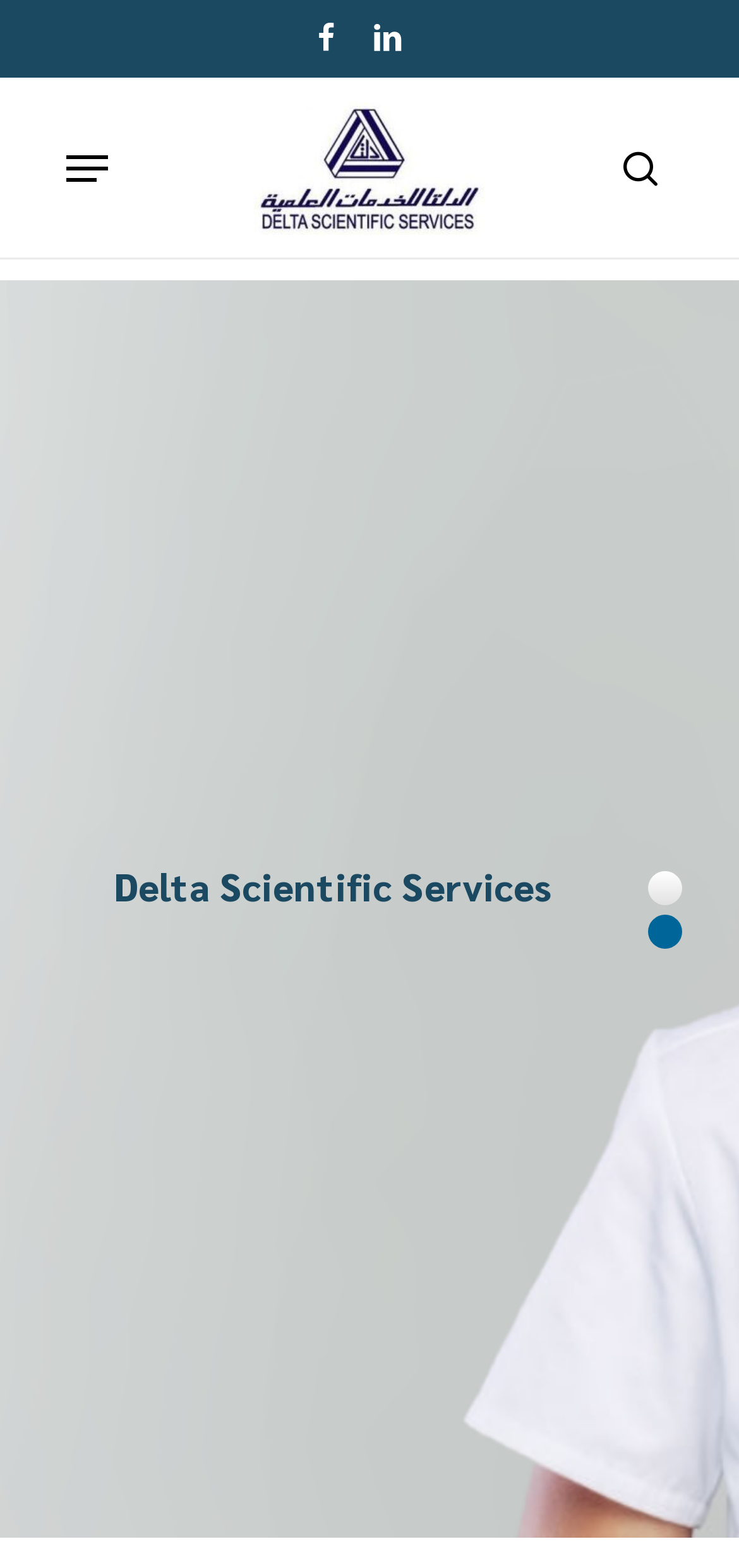For the following element description, predict the bounding box coordinates in the format (top-left x, top-left y, bottom-right x, bottom-right y). All values should be floating point numbers between 0 and 1. Description: Stephen Bird

None